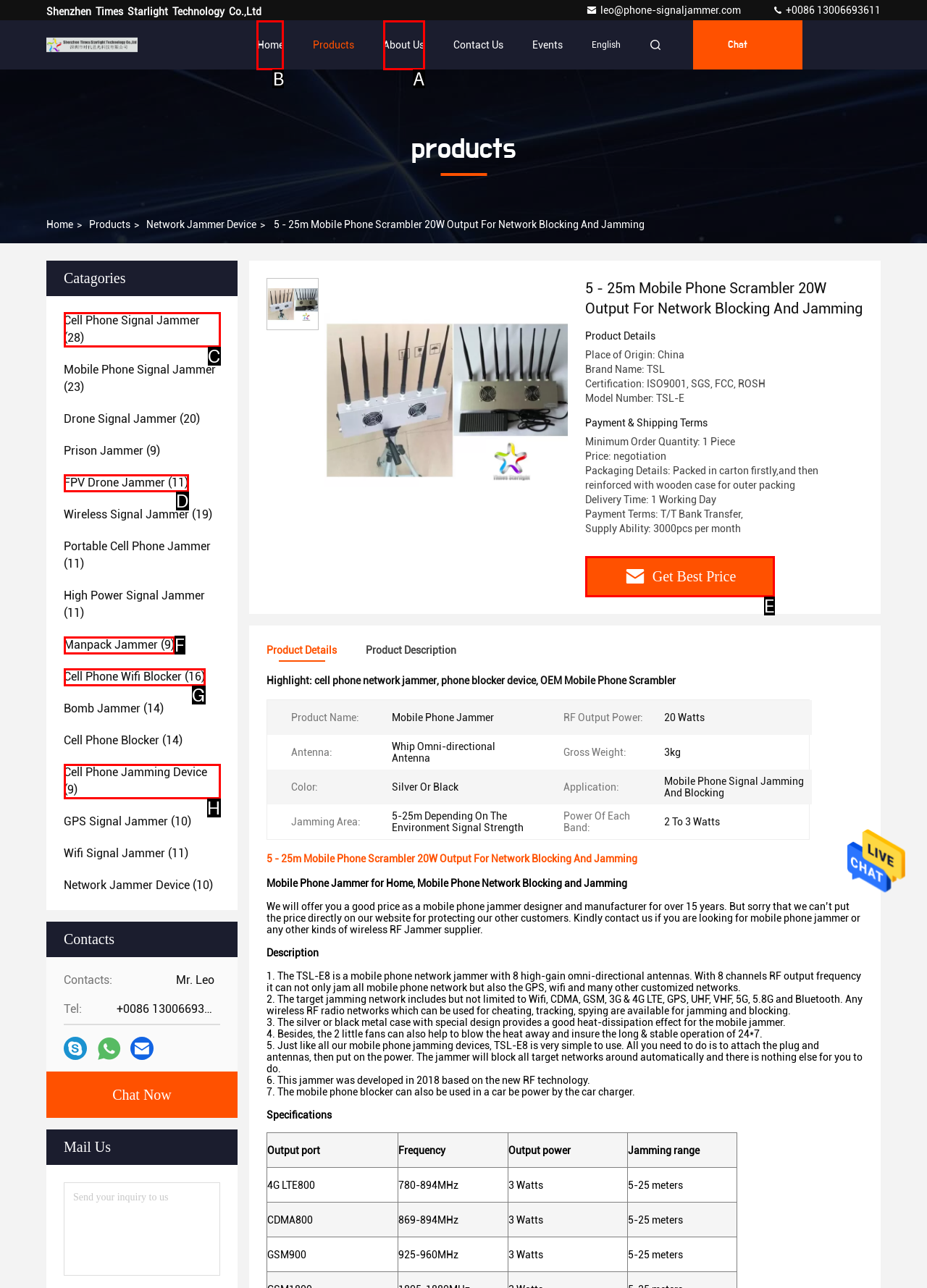Which option should I select to accomplish the task: View 'Rural Reflections'? Respond with the corresponding letter from the given choices.

None